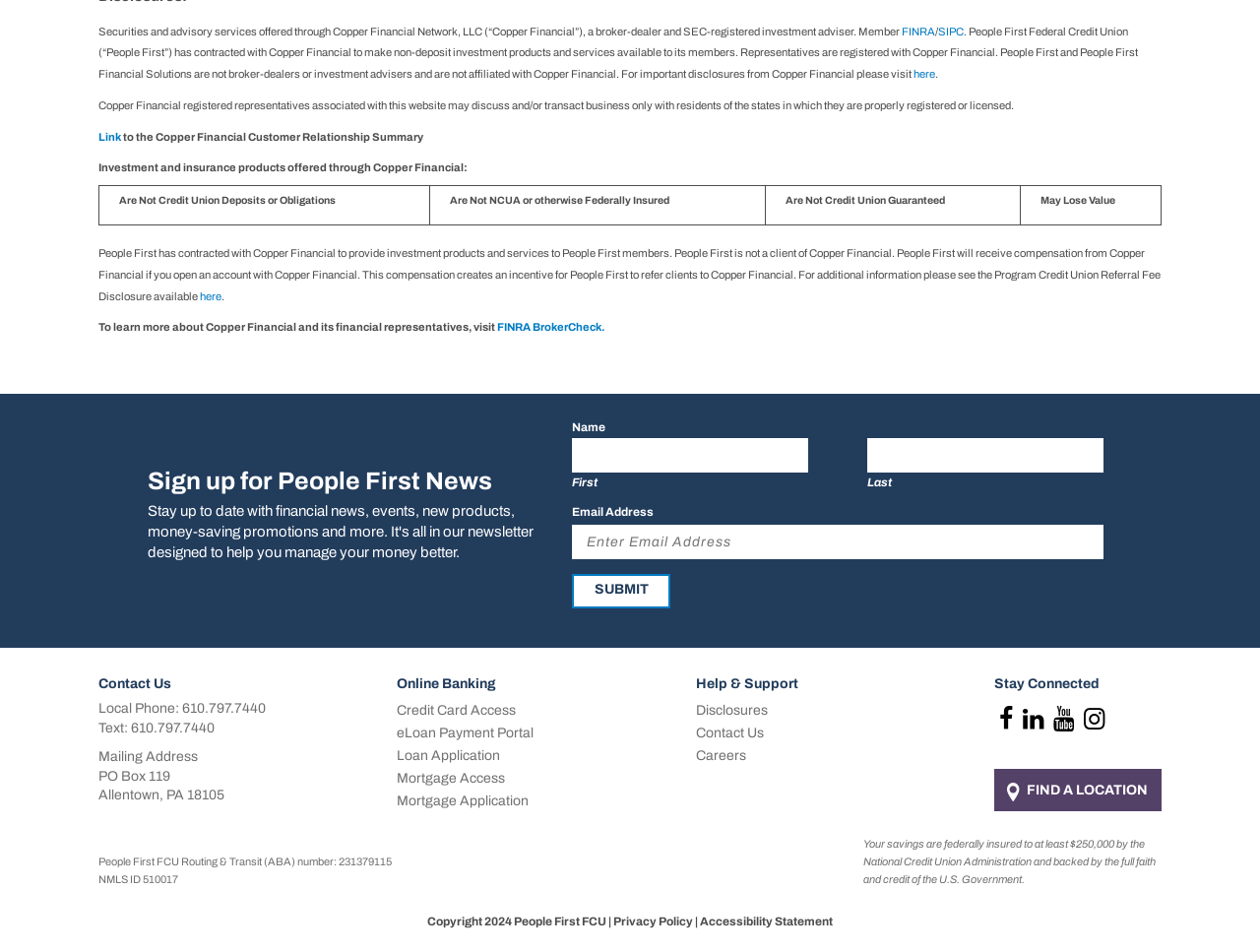Provide a one-word or brief phrase answer to the question:
What is the insurance amount for savings?

$250,000